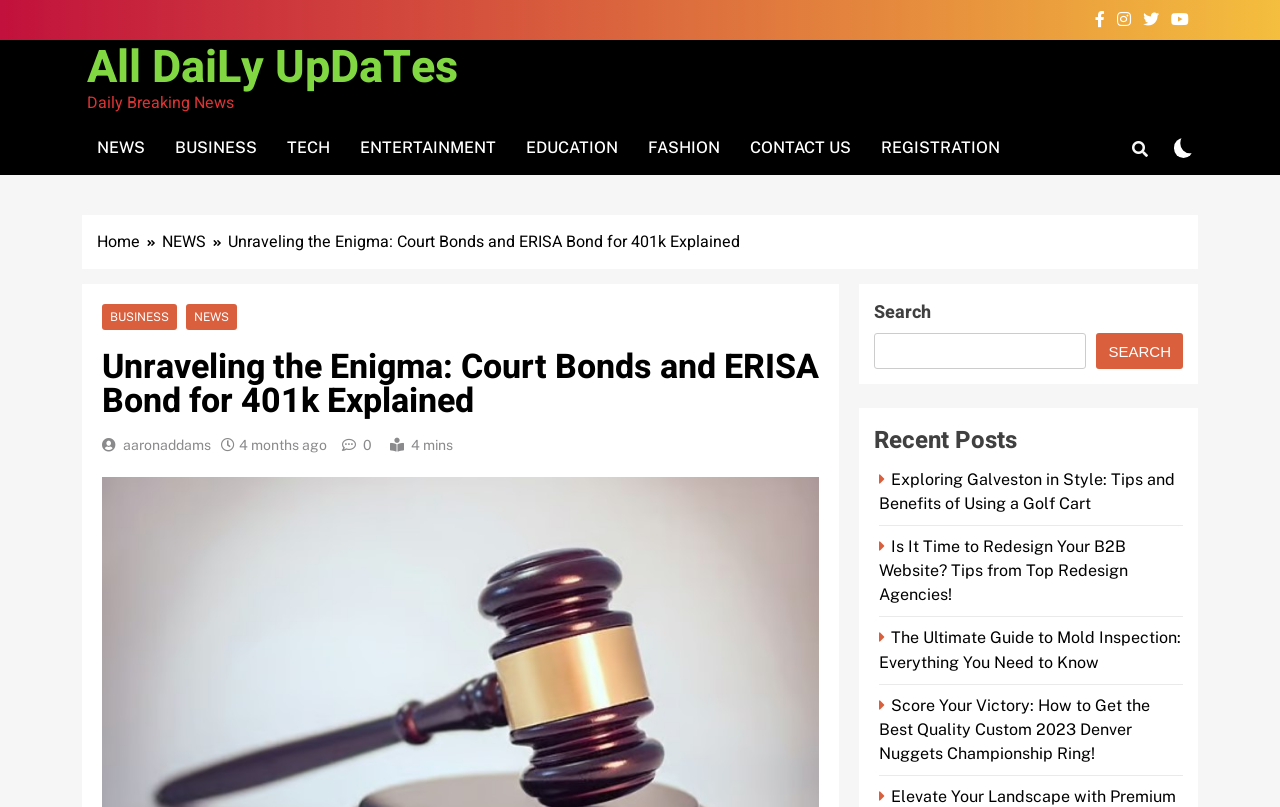What is the author of the article 'Unraveling the Enigma: Court Bonds and ERISA Bond for 401k Explained'?
Your answer should be a single word or phrase derived from the screenshot.

aaronaddams